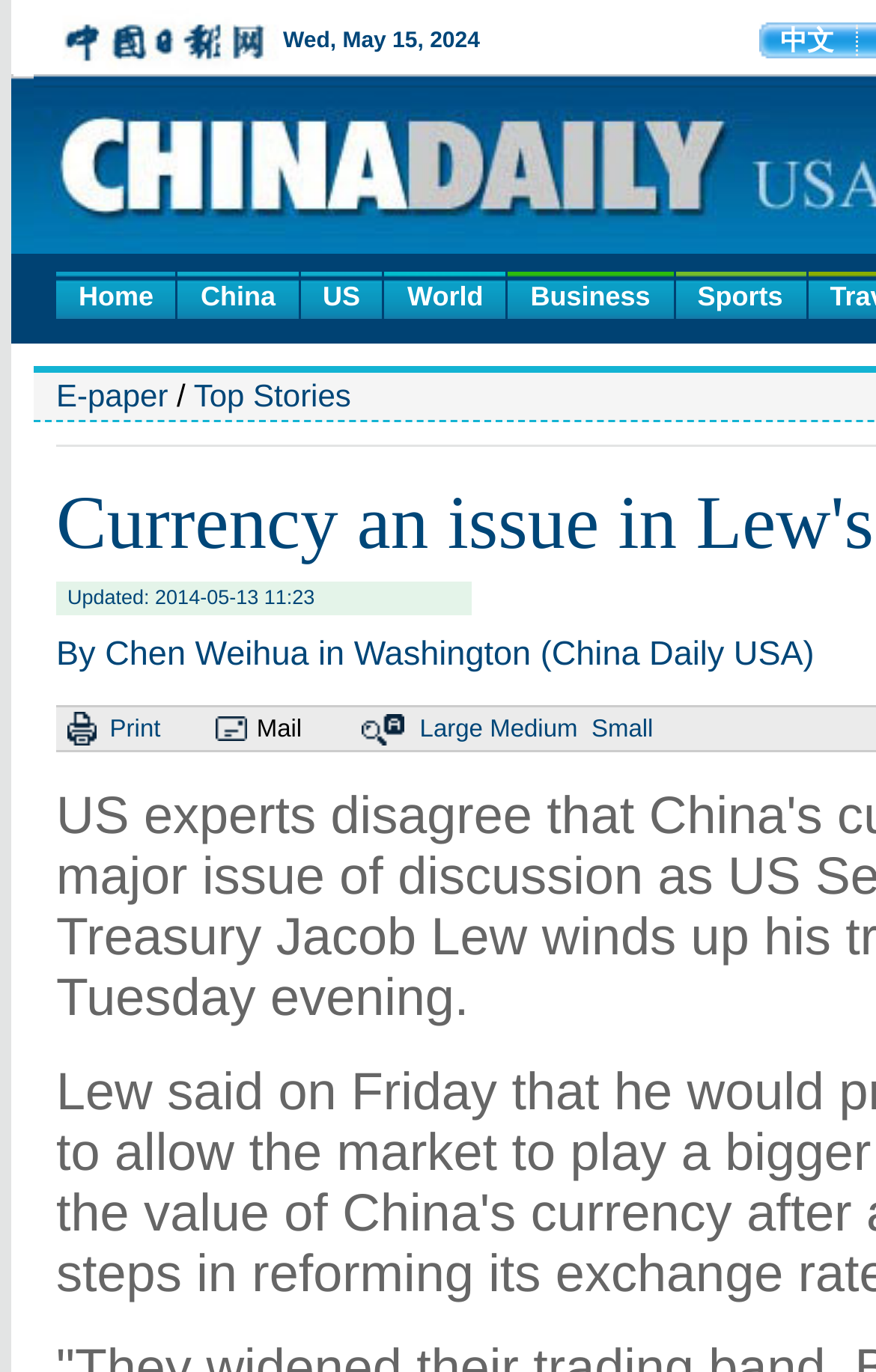Pinpoint the bounding box coordinates of the element to be clicked to execute the instruction: "send the article by mail".

[0.293, 0.521, 0.345, 0.541]